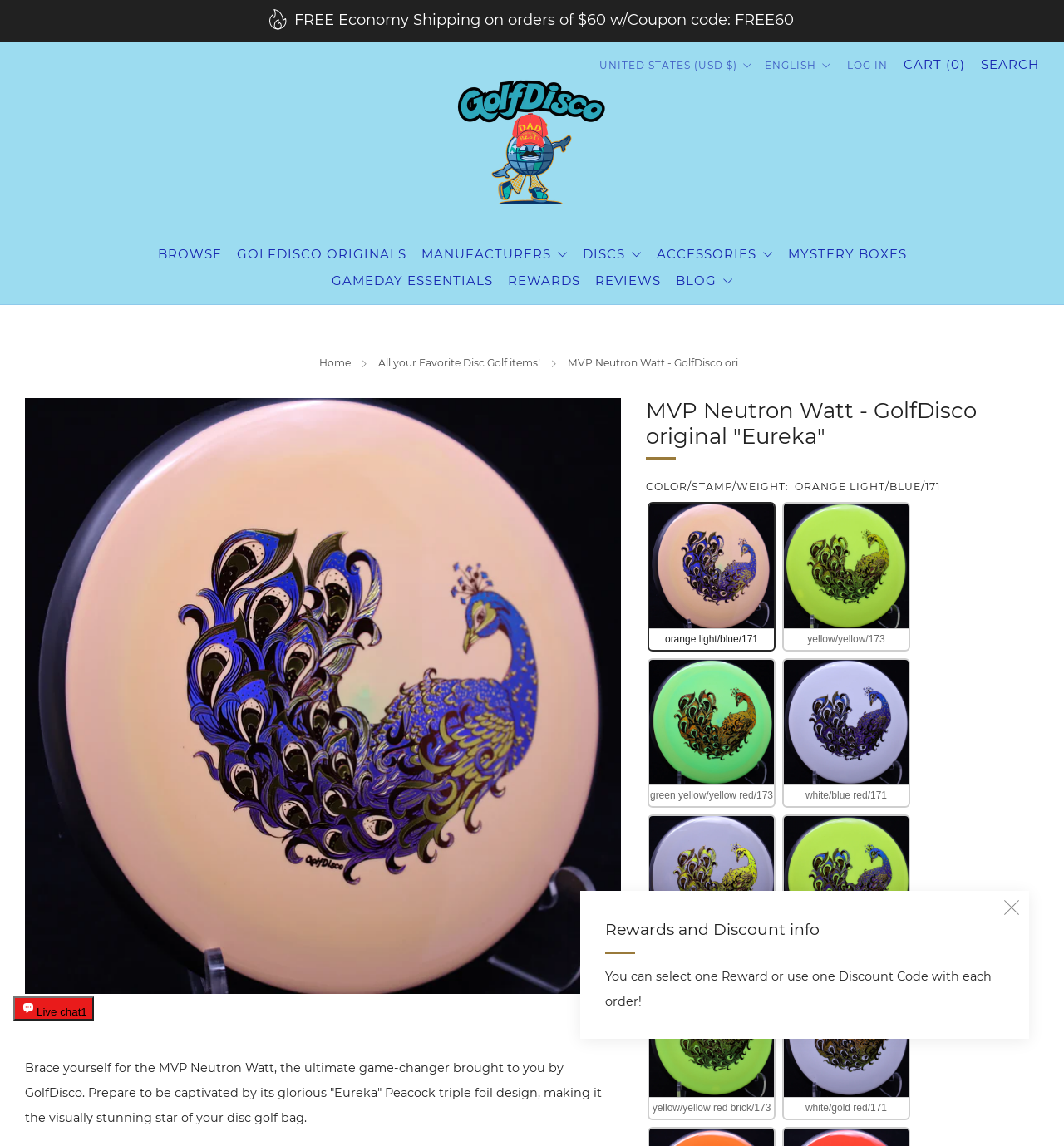What is the current number of items in the cart?
Look at the image and respond to the question as thoroughly as possible.

I found the answer by looking at the link element with the text 'CART (0)' which indicates that there are currently 0 items in the cart.